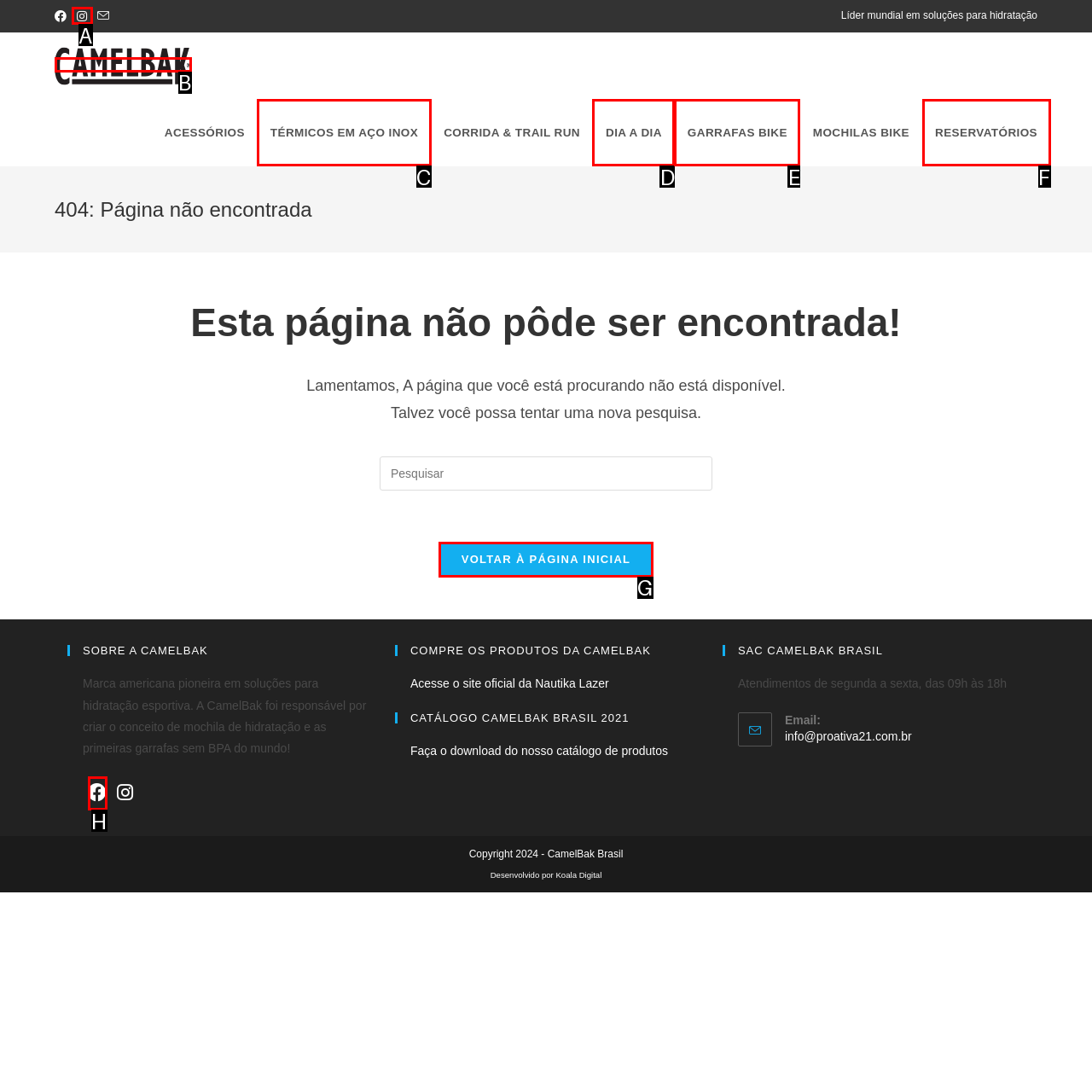Choose the UI element to click on to achieve this task: Learn more about CamelBak. Reply with the letter representing the selected element.

B